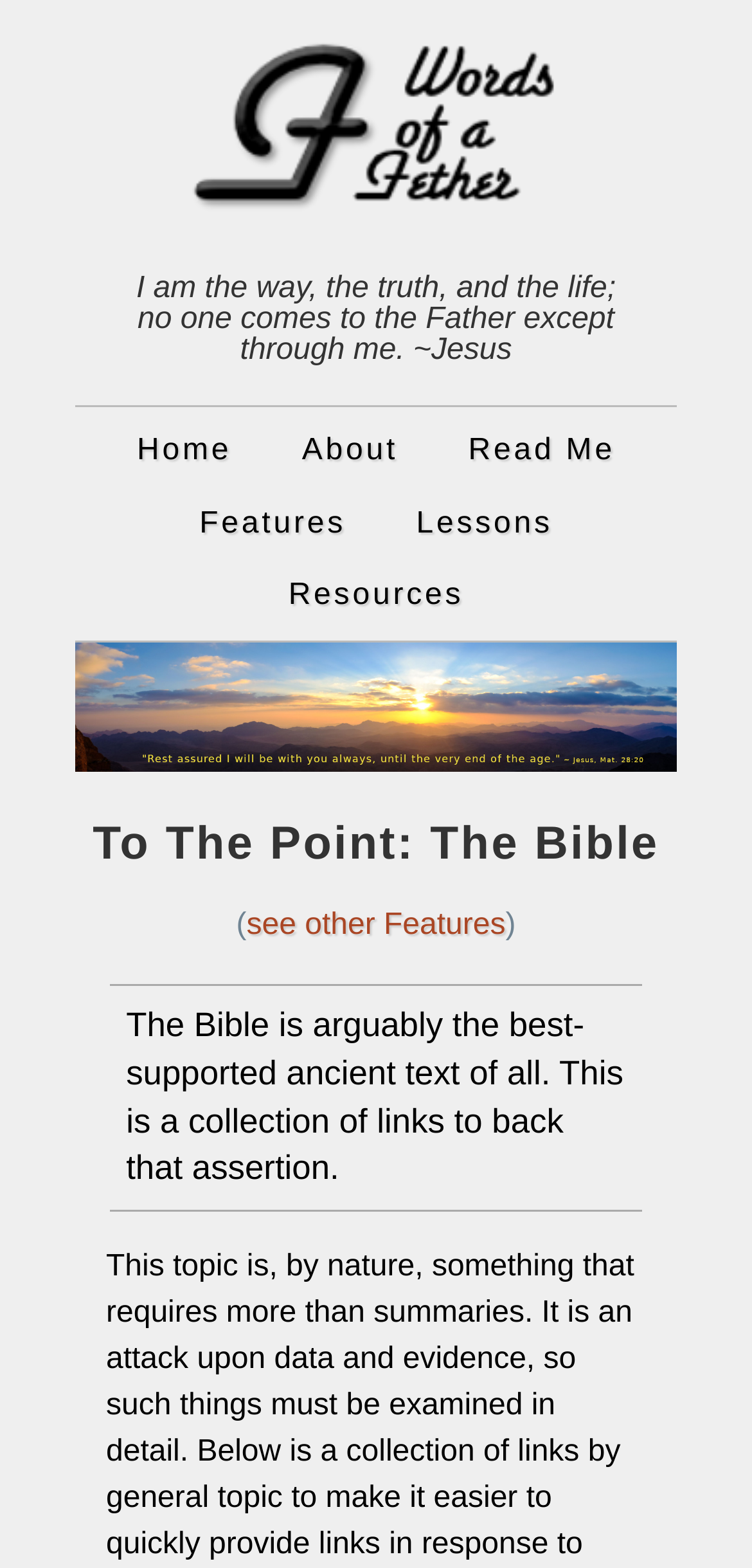Answer the question using only a single word or phrase: 
What is the banner image below the navigation bar?

Site banner